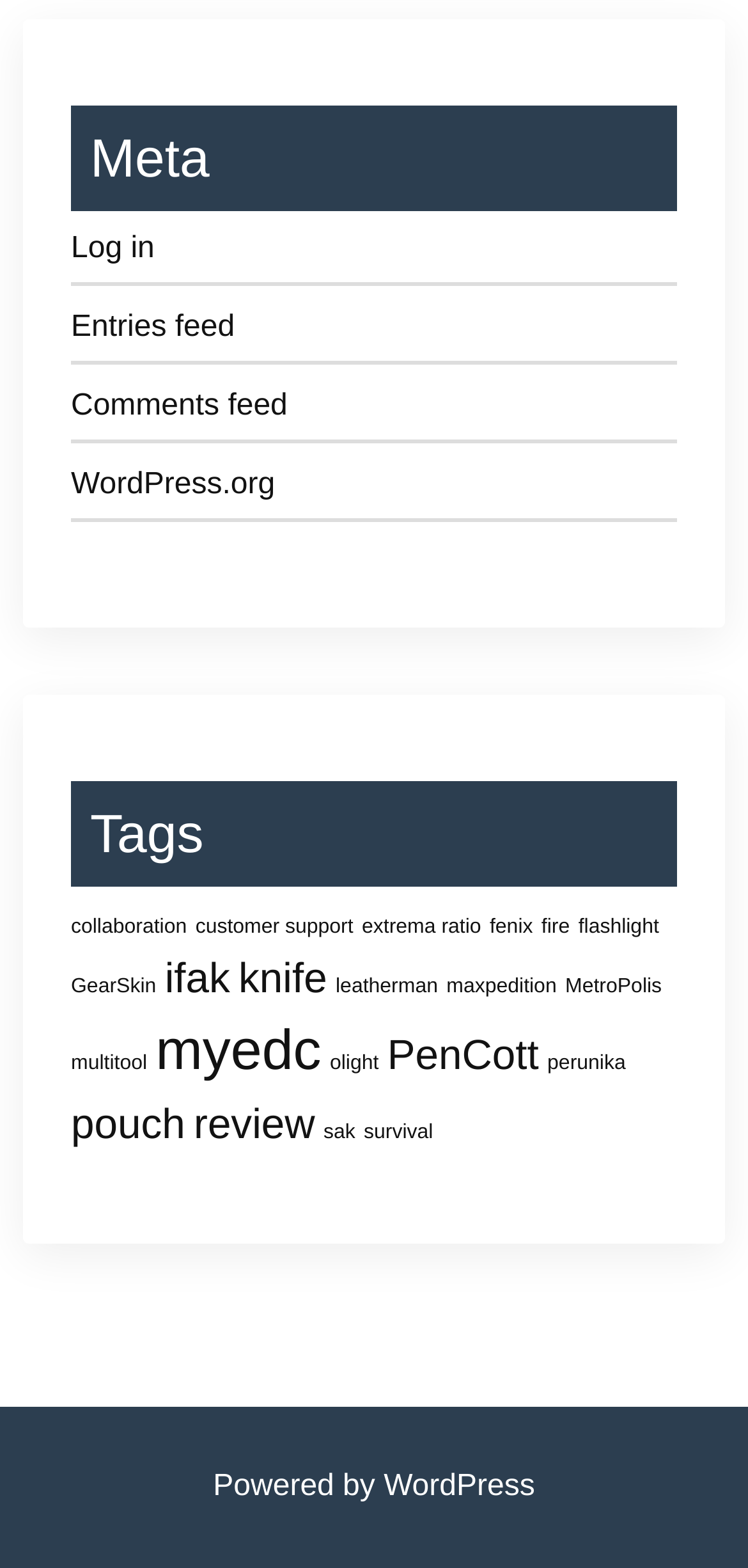Determine the bounding box coordinates of the UI element described below. Use the format (top-left x, top-left y, bottom-right x, bottom-right y) with floating point numbers between 0 and 1: maxpedition

[0.597, 0.621, 0.744, 0.636]